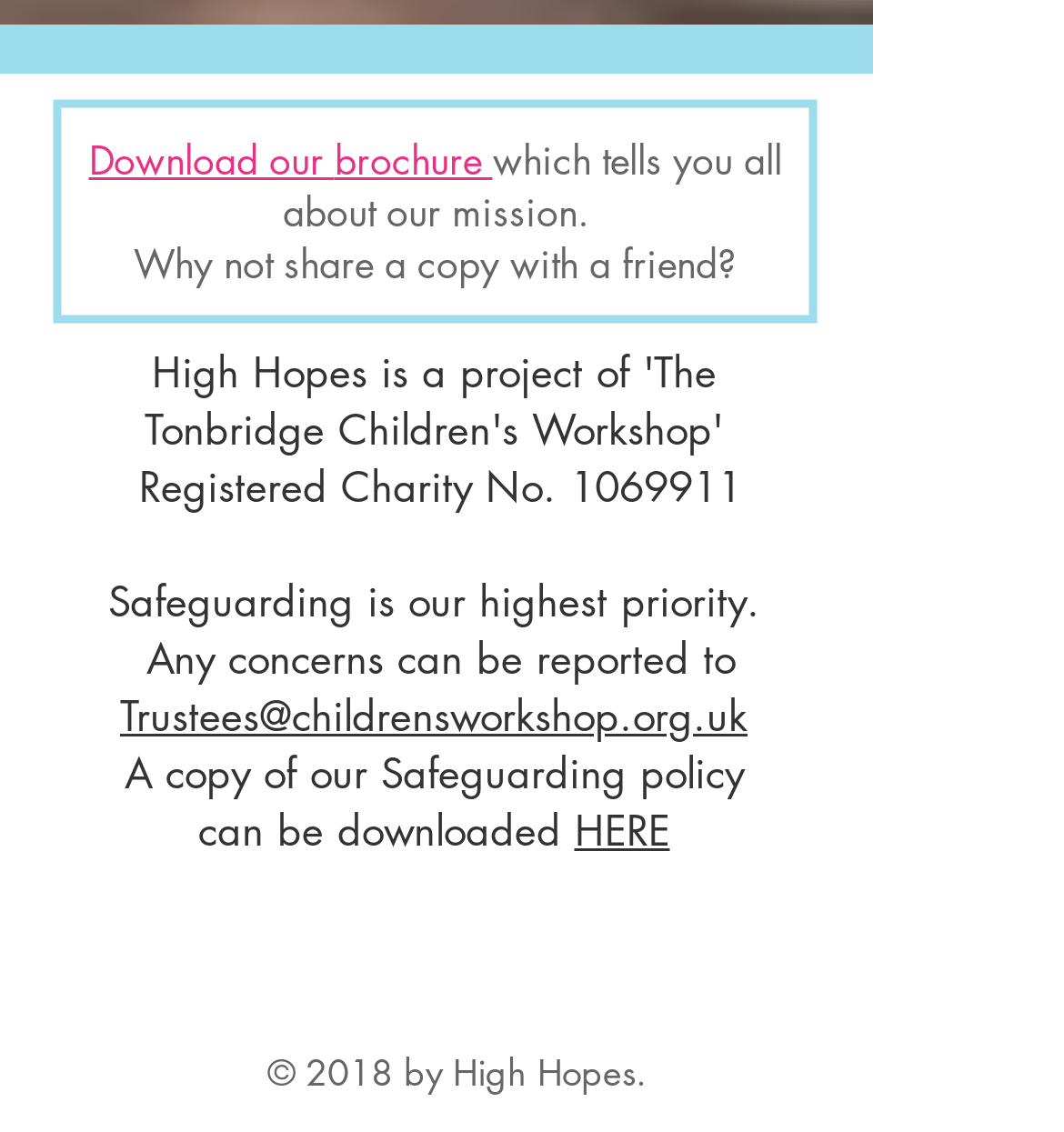Identify the bounding box coordinates of the section to be clicked to complete the task described by the following instruction: "Visit TV Reviews". The coordinates should be four float numbers between 0 and 1, formatted as [left, top, right, bottom].

None